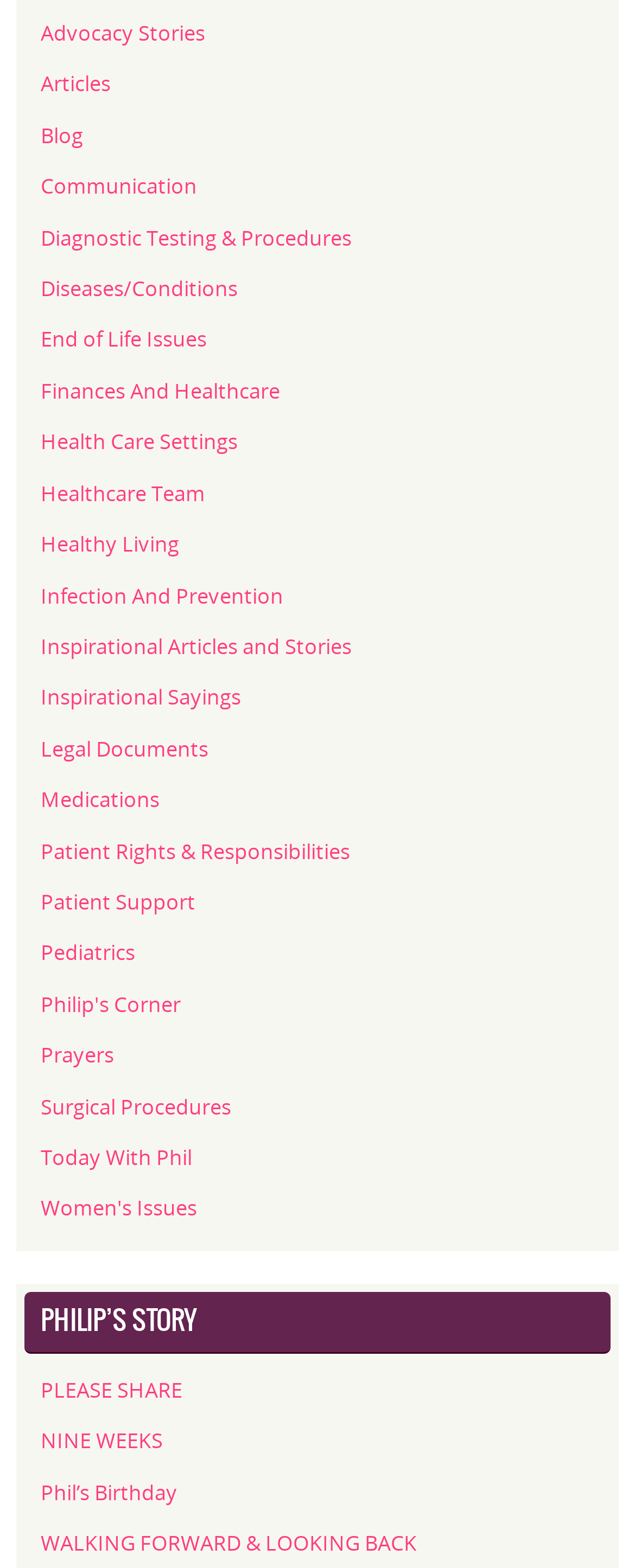Please give a succinct answer to the question in one word or phrase:
What is the name of the person whose story is featured on the webpage?

Philip